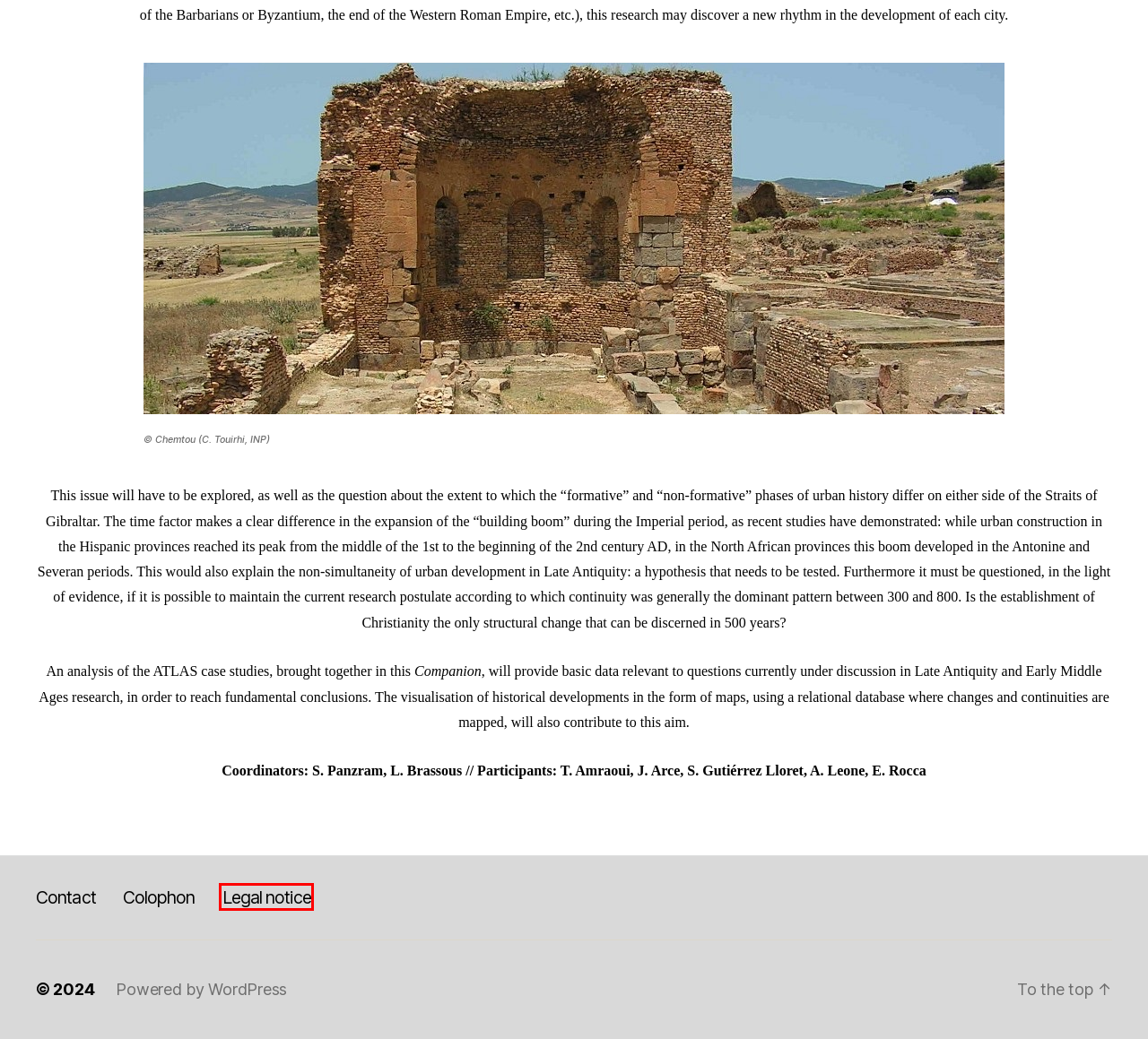Evaluate the webpage screenshot and identify the element within the red bounding box. Select the webpage description that best fits the new webpage after clicking the highlighted element. Here are the candidates:
A. Urban Lives in Late Antiquity
B. Legal notice
C. Blog Tool, Publishing Platform, and CMS – WordPress.org English (UK)
D. Colophon
E. The ATLAS database
F. ATLAS Network
G. Contact
H. Workshop La Rochelle 9-10 2022

B